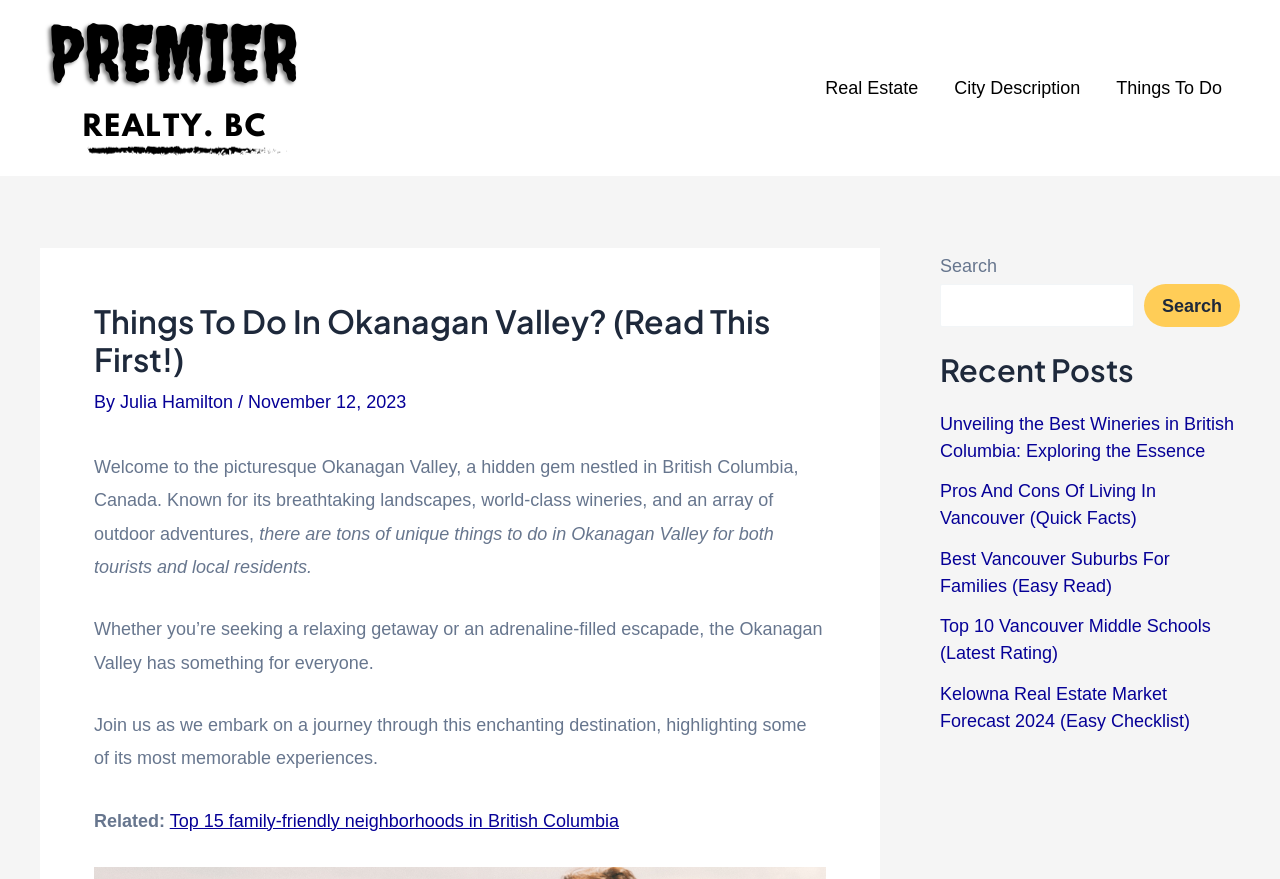What is the category of the recent posts section?
Please provide a single word or phrase in response based on the screenshot.

Real Estate